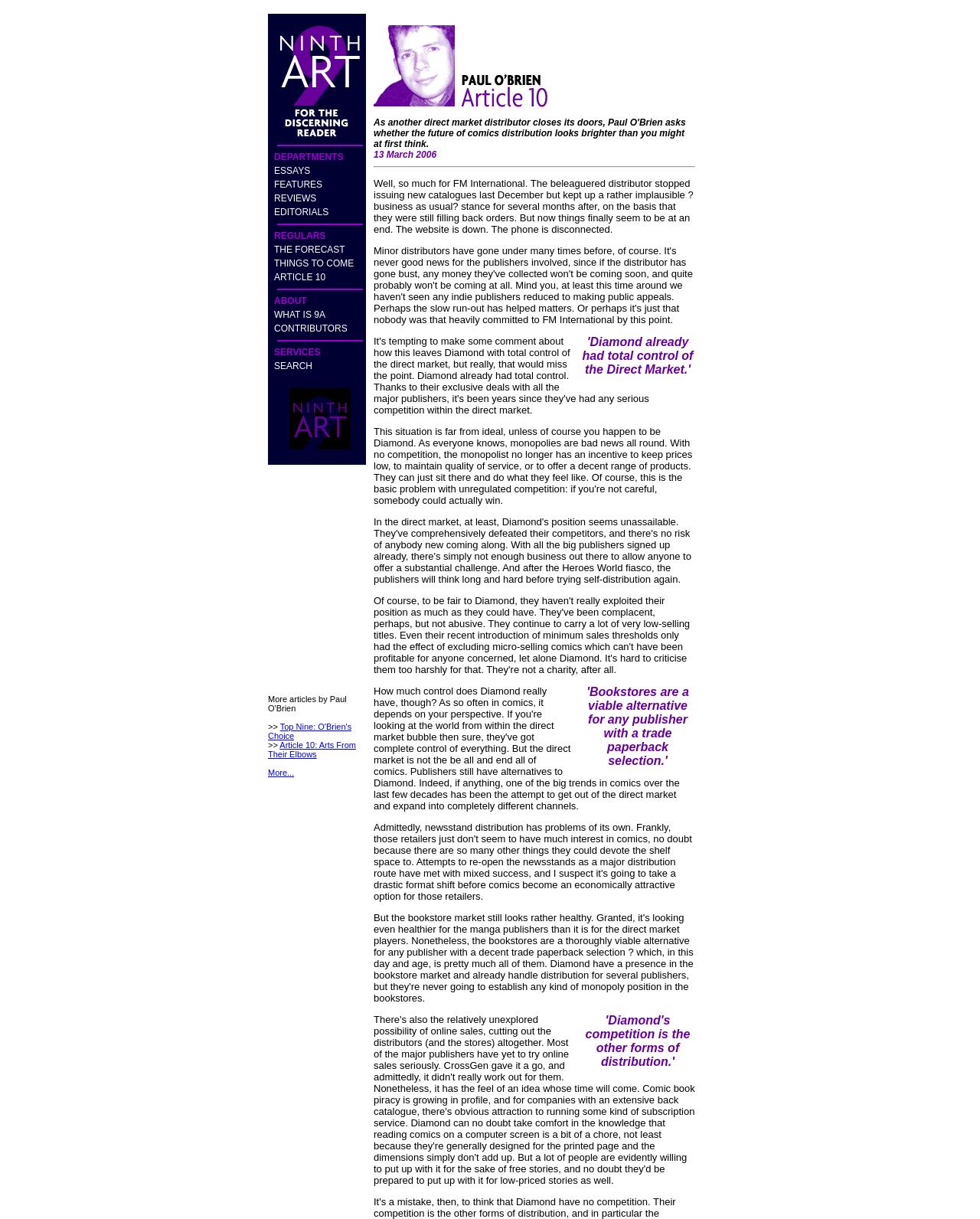Please mark the bounding box coordinates of the area that should be clicked to carry out the instruction: "View the ARTICLE 10 page".

[0.28, 0.223, 0.332, 0.232]